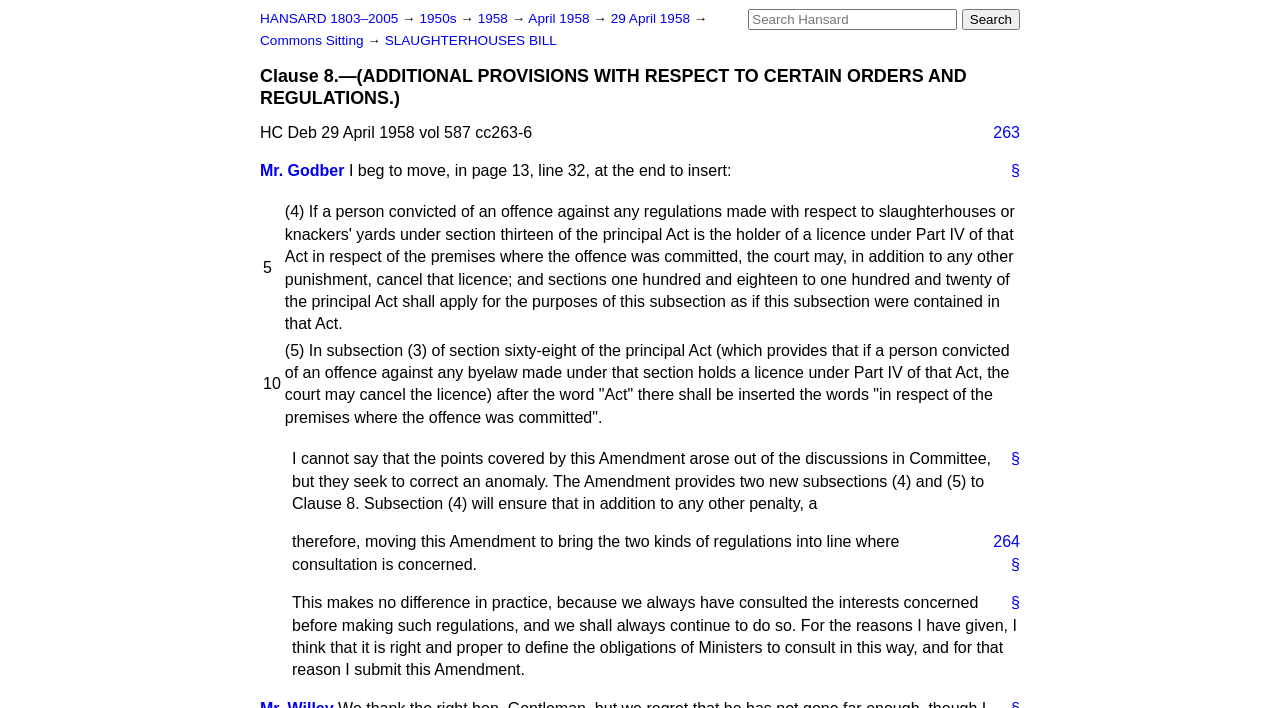Please determine the bounding box coordinates of the section I need to click to accomplish this instruction: "read about Poodles".

None